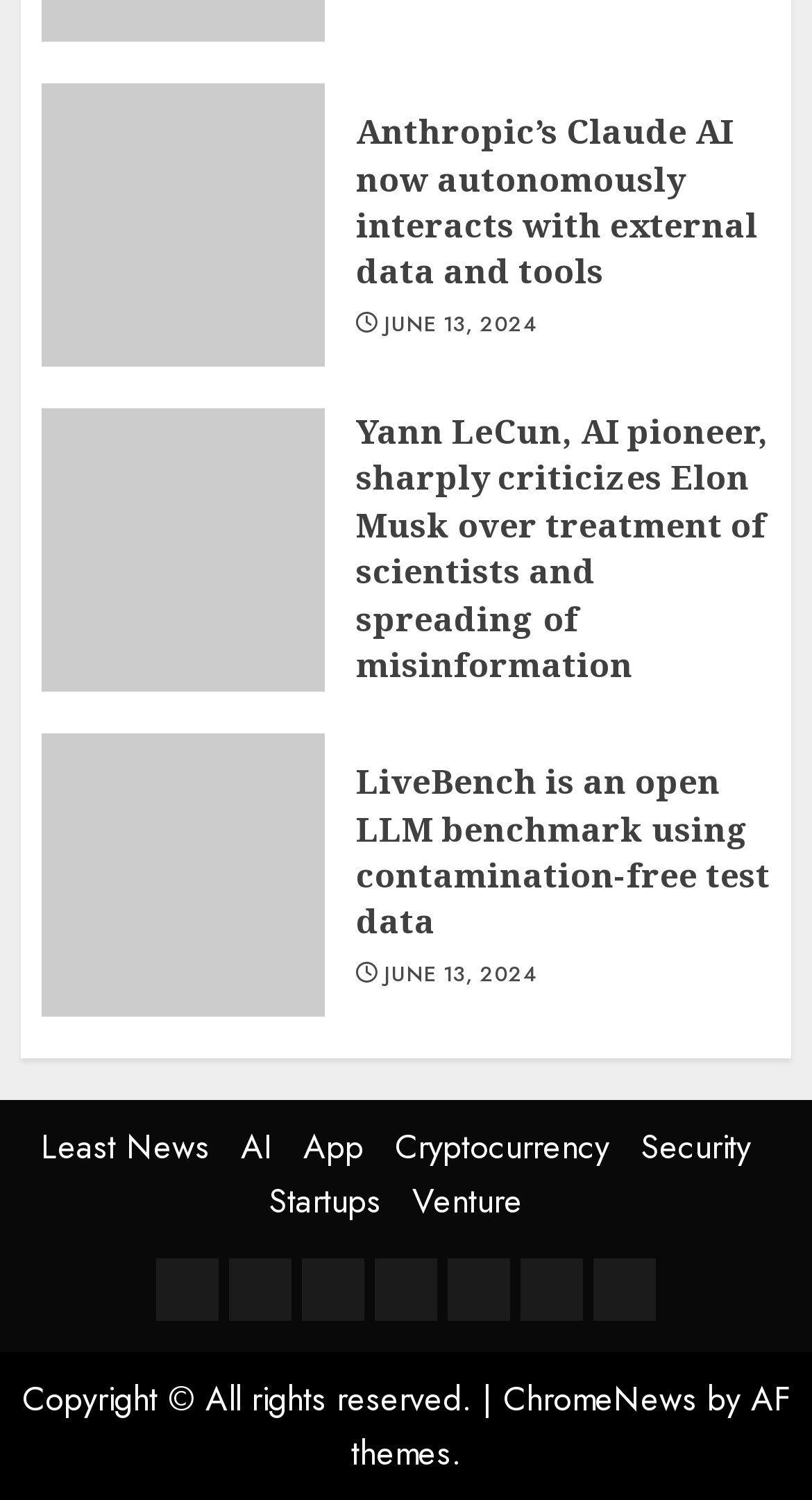Please find the bounding box coordinates of the clickable region needed to complete the following instruction: "Explore LiveBench, an open LLM benchmark". The bounding box coordinates must consist of four float numbers between 0 and 1, i.e., [left, top, right, bottom].

[0.438, 0.506, 0.949, 0.631]